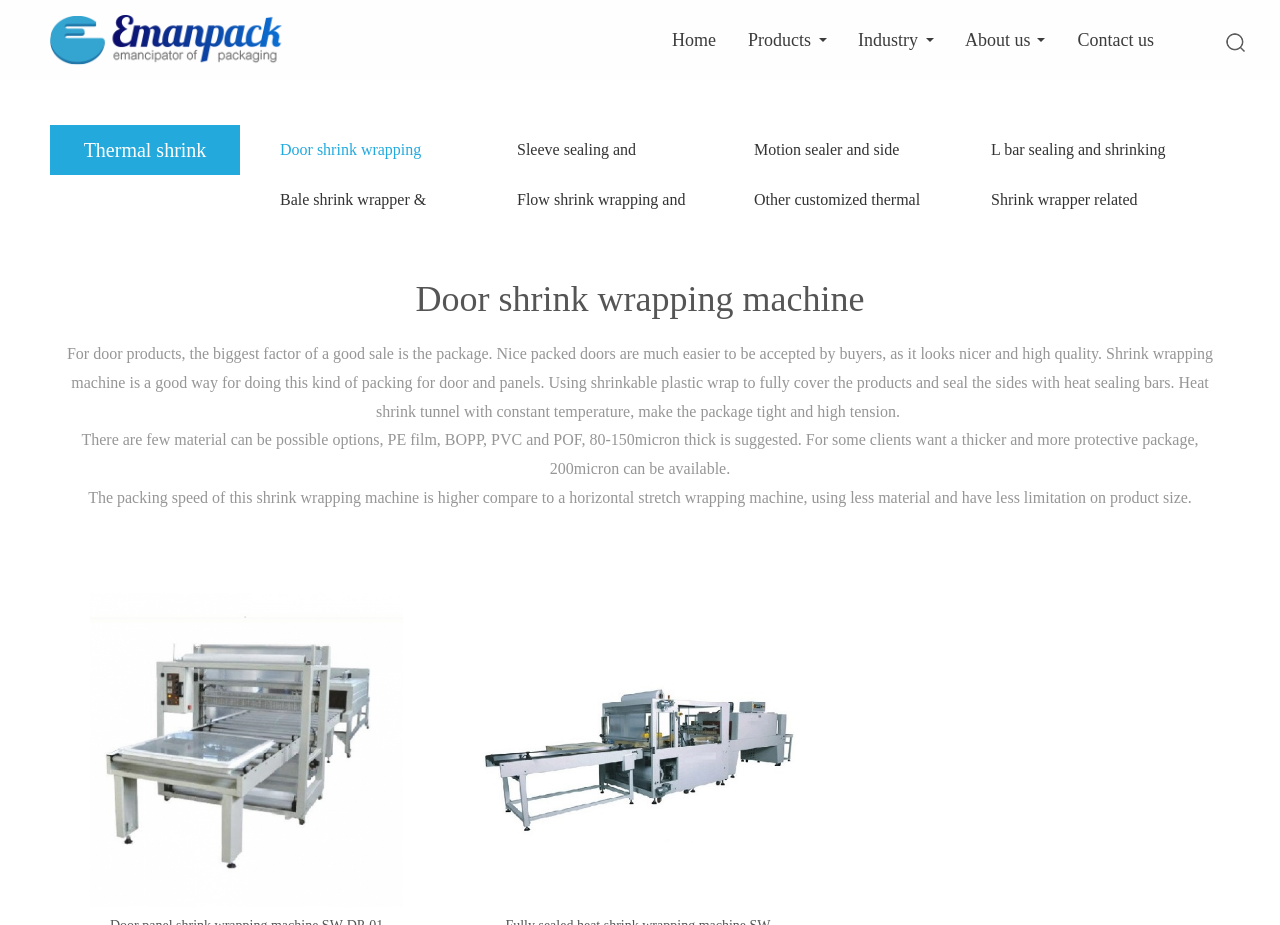Find the bounding box coordinates for the UI element that matches this description: "Other customized thermal shrink wrapper".

[0.589, 0.206, 0.719, 0.28]